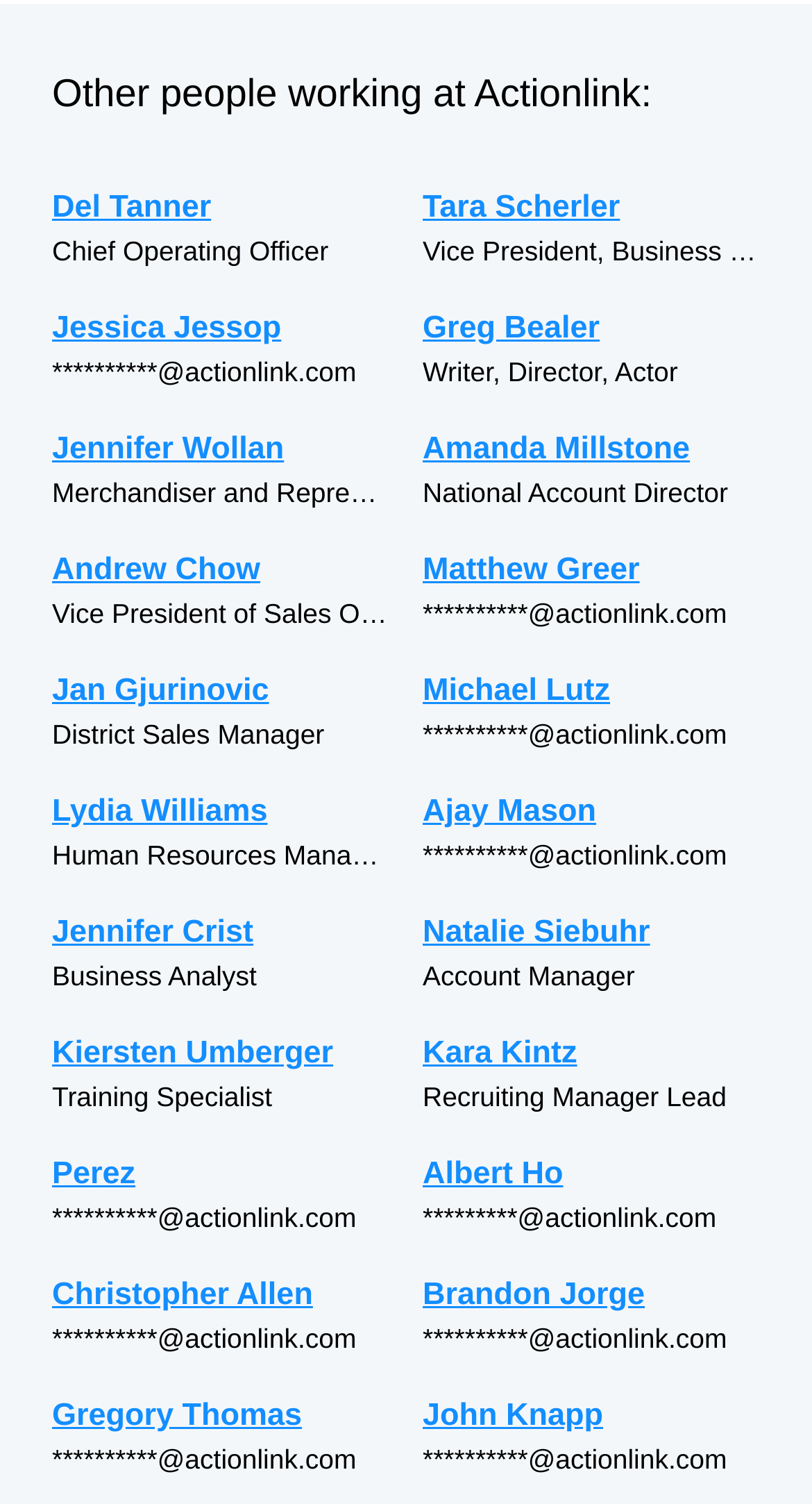Locate the bounding box coordinates of the element I should click to achieve the following instruction: "Contact Jessica Jessop".

[0.521, 0.121, 0.936, 0.153]